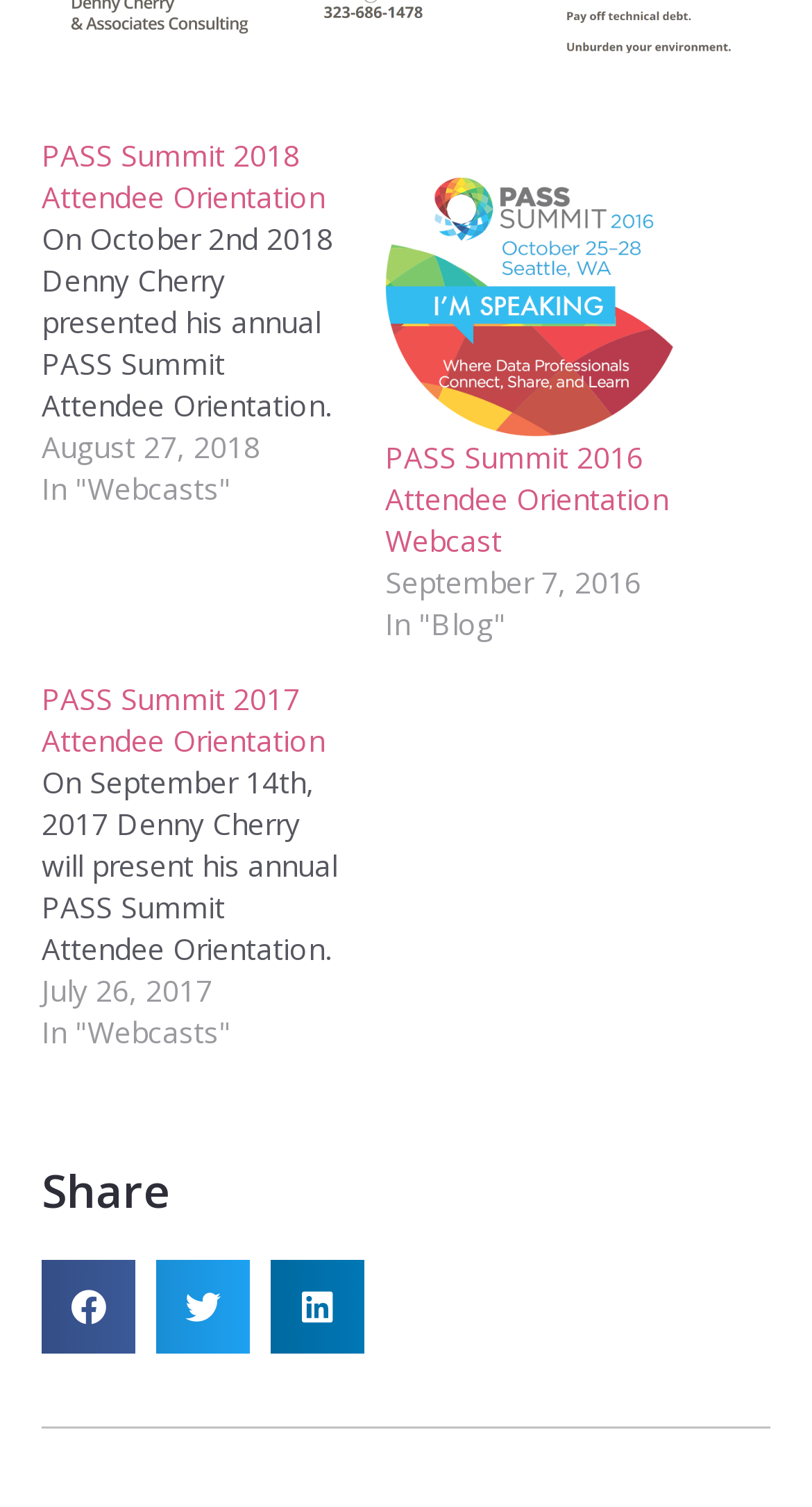Please answer the following question using a single word or phrase: 
What is the position of the image 'PASS_16_SpeakingSmall_250x250'?

Right of the first webcast